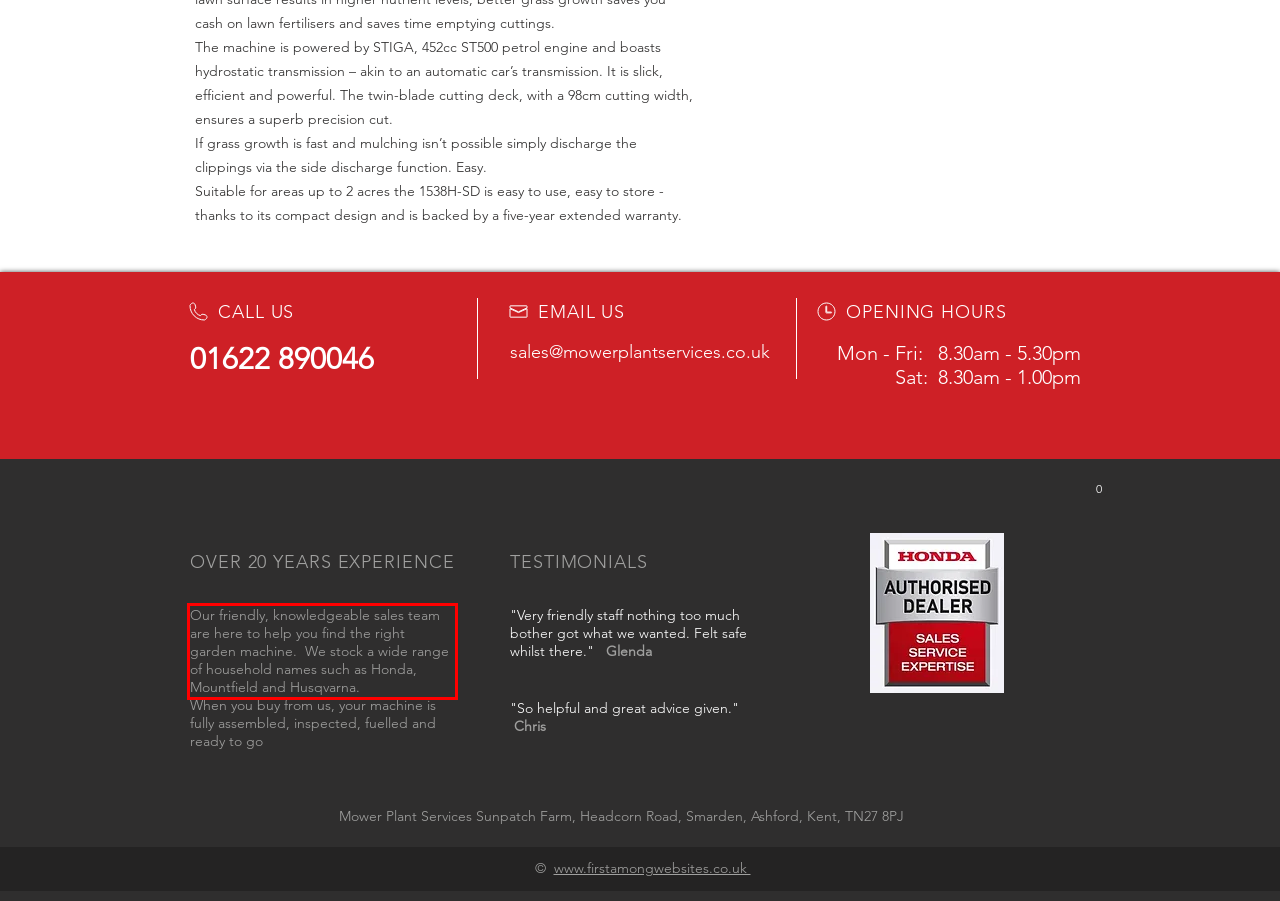Analyze the screenshot of a webpage where a red rectangle is bounding a UI element. Extract and generate the text content within this red bounding box.

Our friendly, knowledgeable sales team are here to help you find the right garden machine. We stock a wide range of household names such as Honda, Mountfield and Husqvarna.